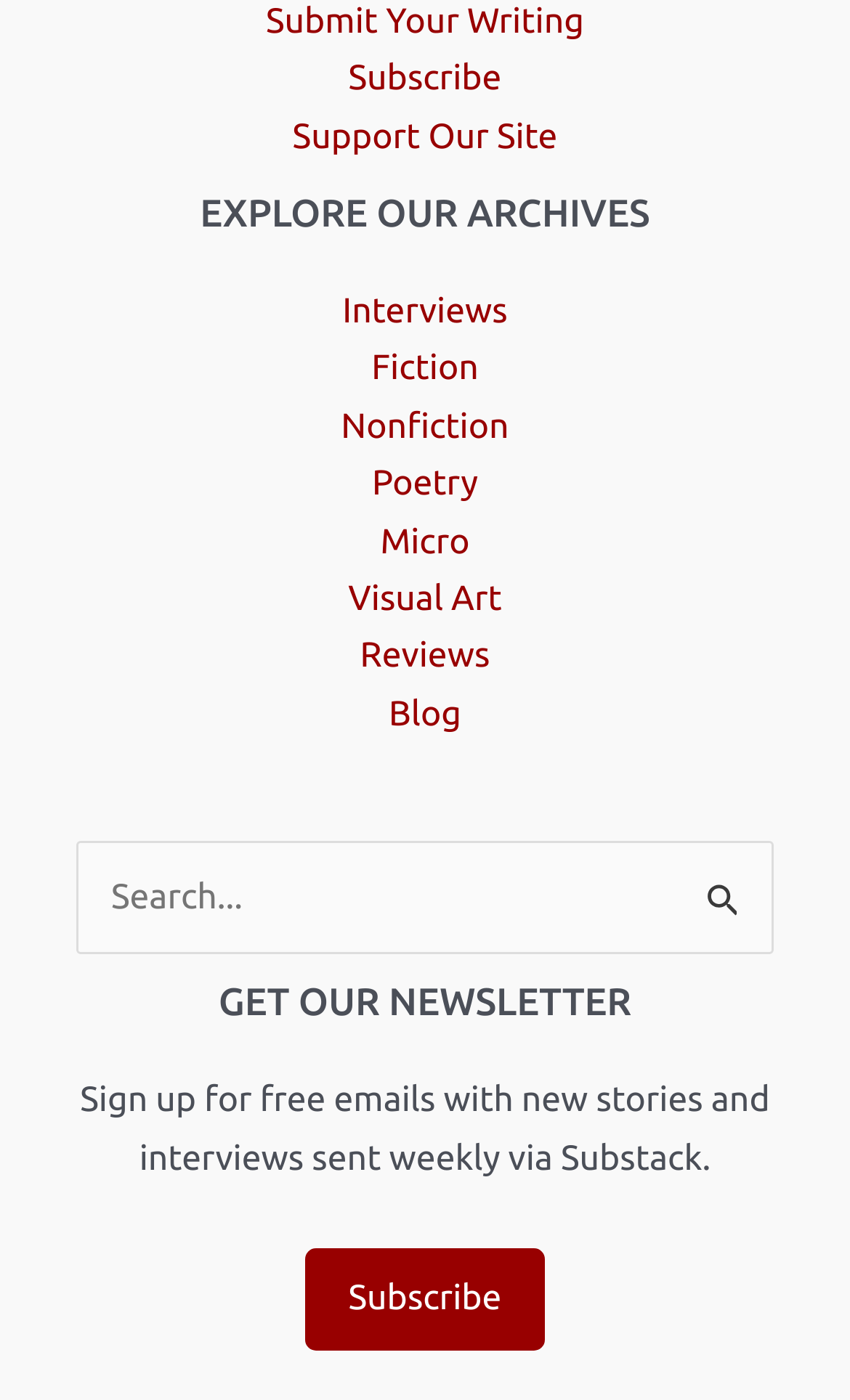Please identify the bounding box coordinates of the element on the webpage that should be clicked to follow this instruction: "Subscribe to the newsletter". The bounding box coordinates should be given as four float numbers between 0 and 1, formatted as [left, top, right, bottom].

[0.359, 0.892, 0.641, 0.964]